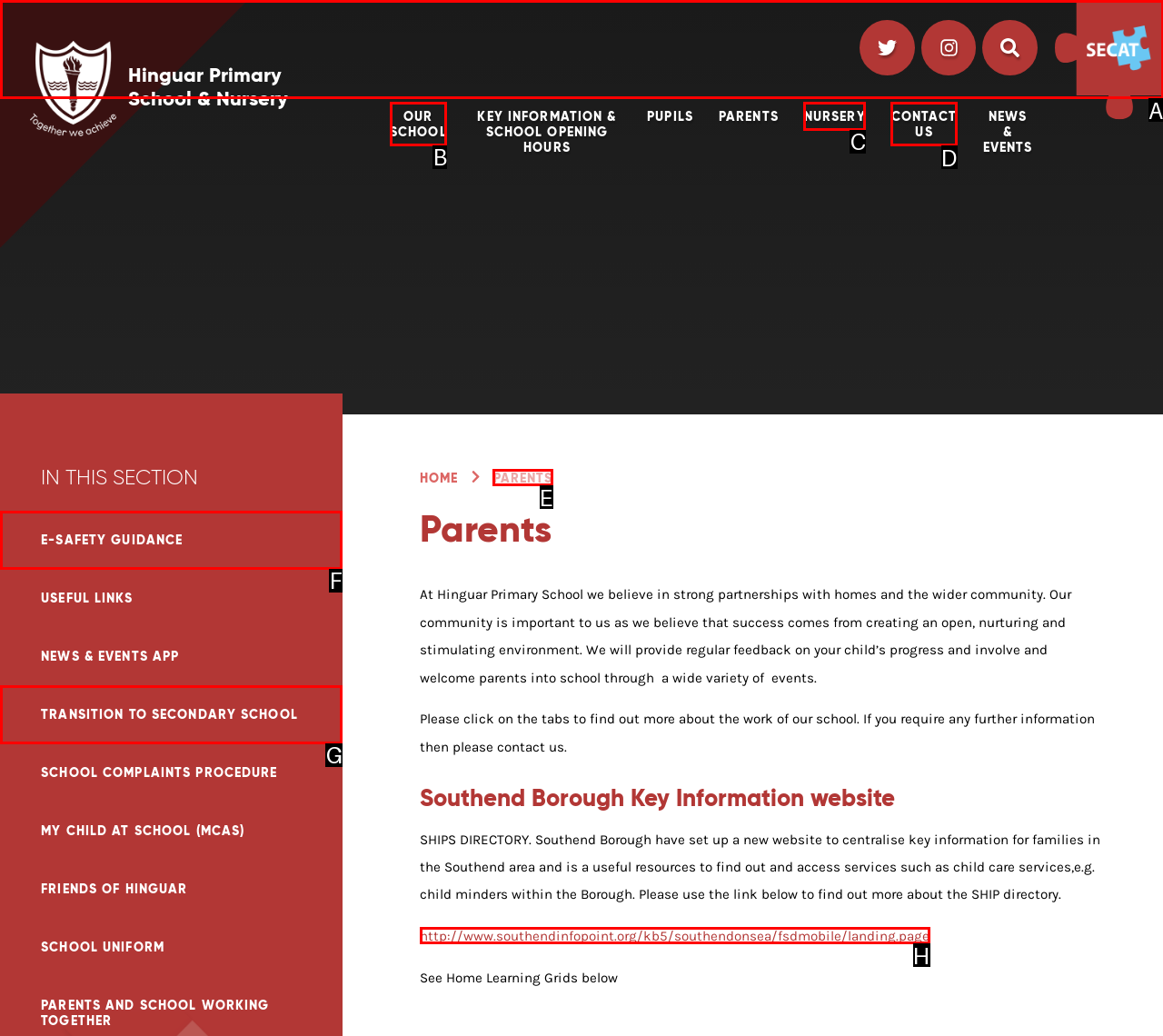To achieve the task: Go to the 'Home' page, which HTML element do you need to click?
Respond with the letter of the correct option from the given choices.

None